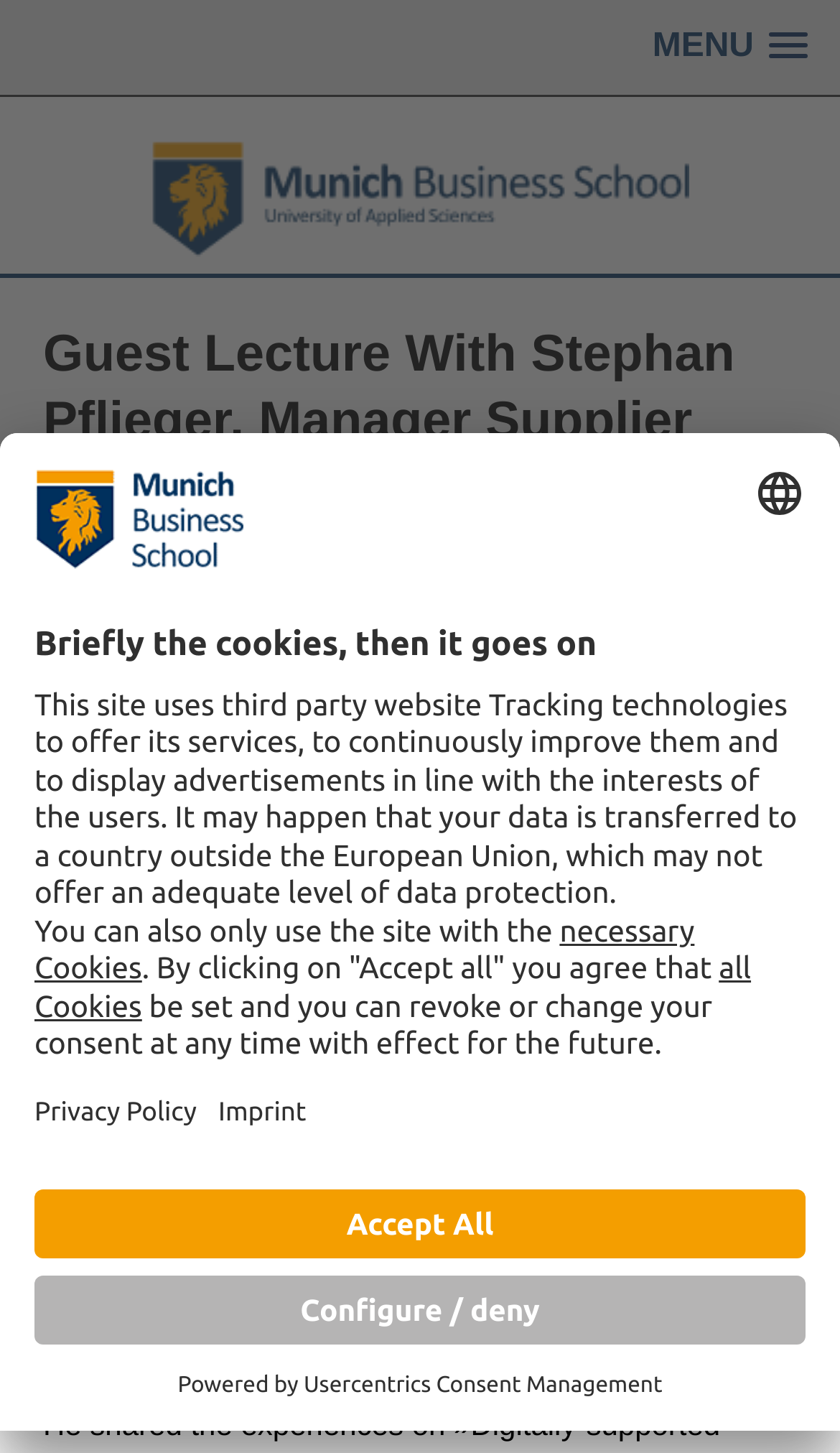What is the language of the webpage?
Give a comprehensive and detailed explanation for the question.

I couldn't find any explicit indication of the language of the webpage. Although there is a 'Select language' button, it doesn't provide the current language of the webpage.